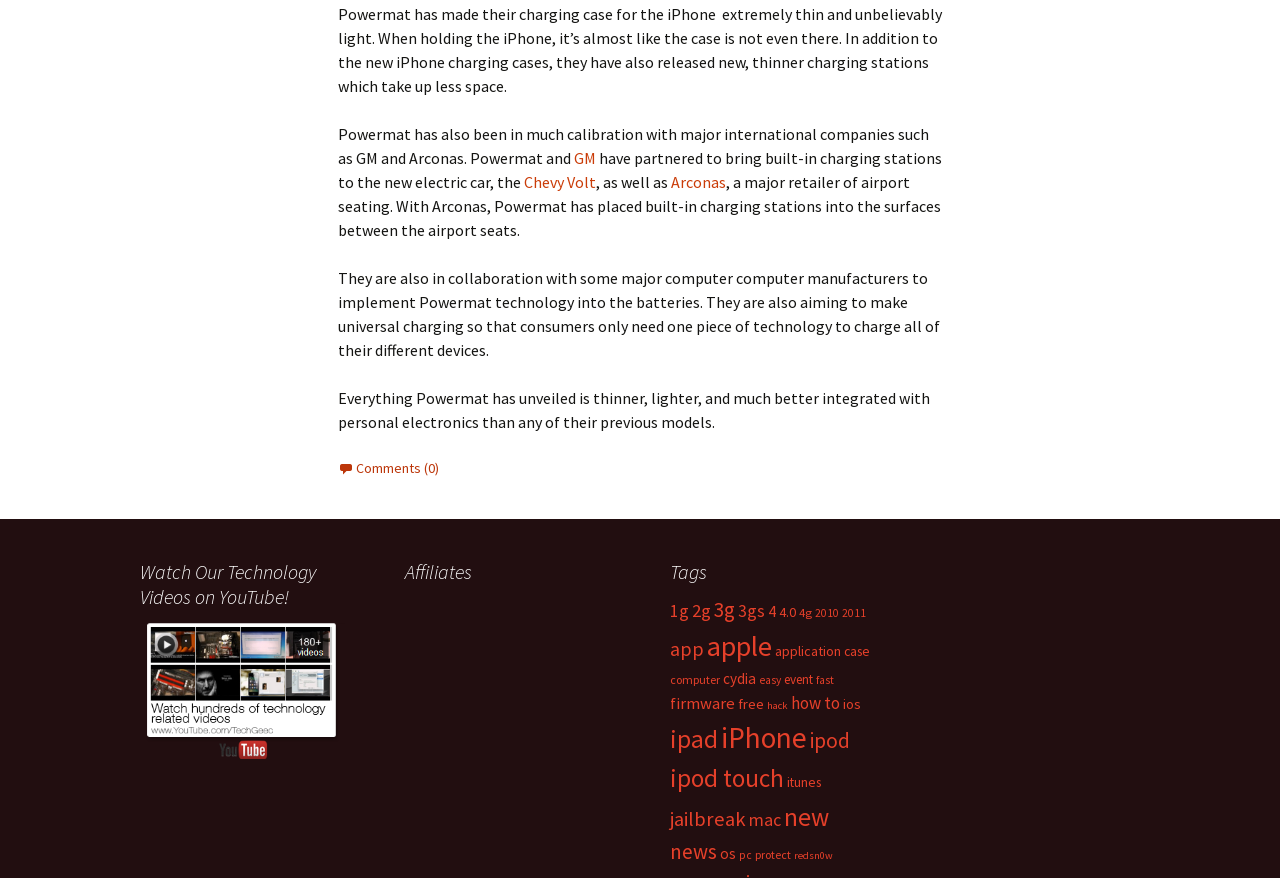What type of content can be found on the YouTube channel mentioned on the webpage?
Could you give a comprehensive explanation in response to this question?

The heading element 'Watch Our Technology Videos on YouTube!' suggests that the YouTube channel linked on the webpage contains technology-related videos.